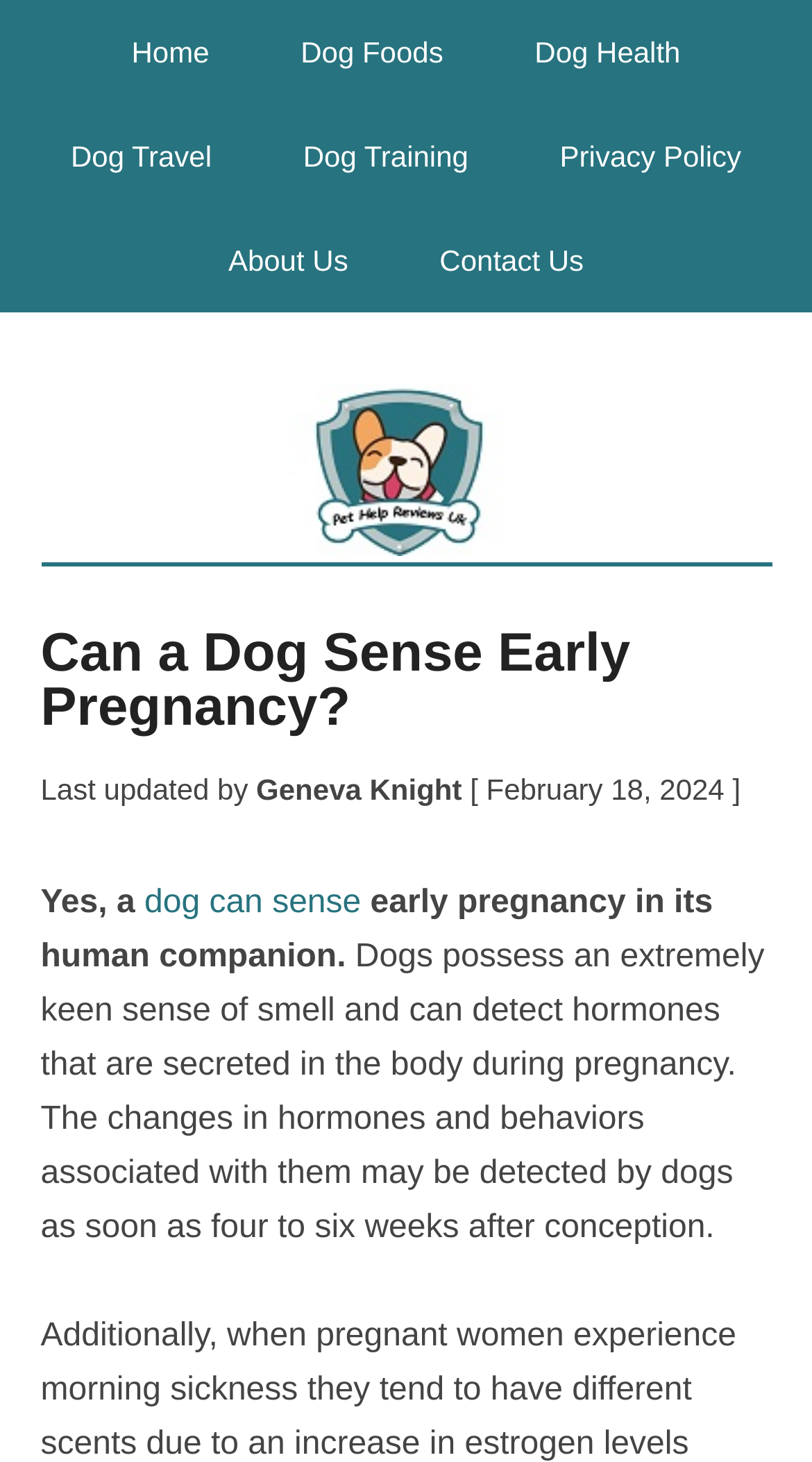Please provide the bounding box coordinates for the UI element as described: "Dog Health". The coordinates must be four floats between 0 and 1, represented as [left, top, right, bottom].

[0.607, 0.0, 0.889, 0.071]